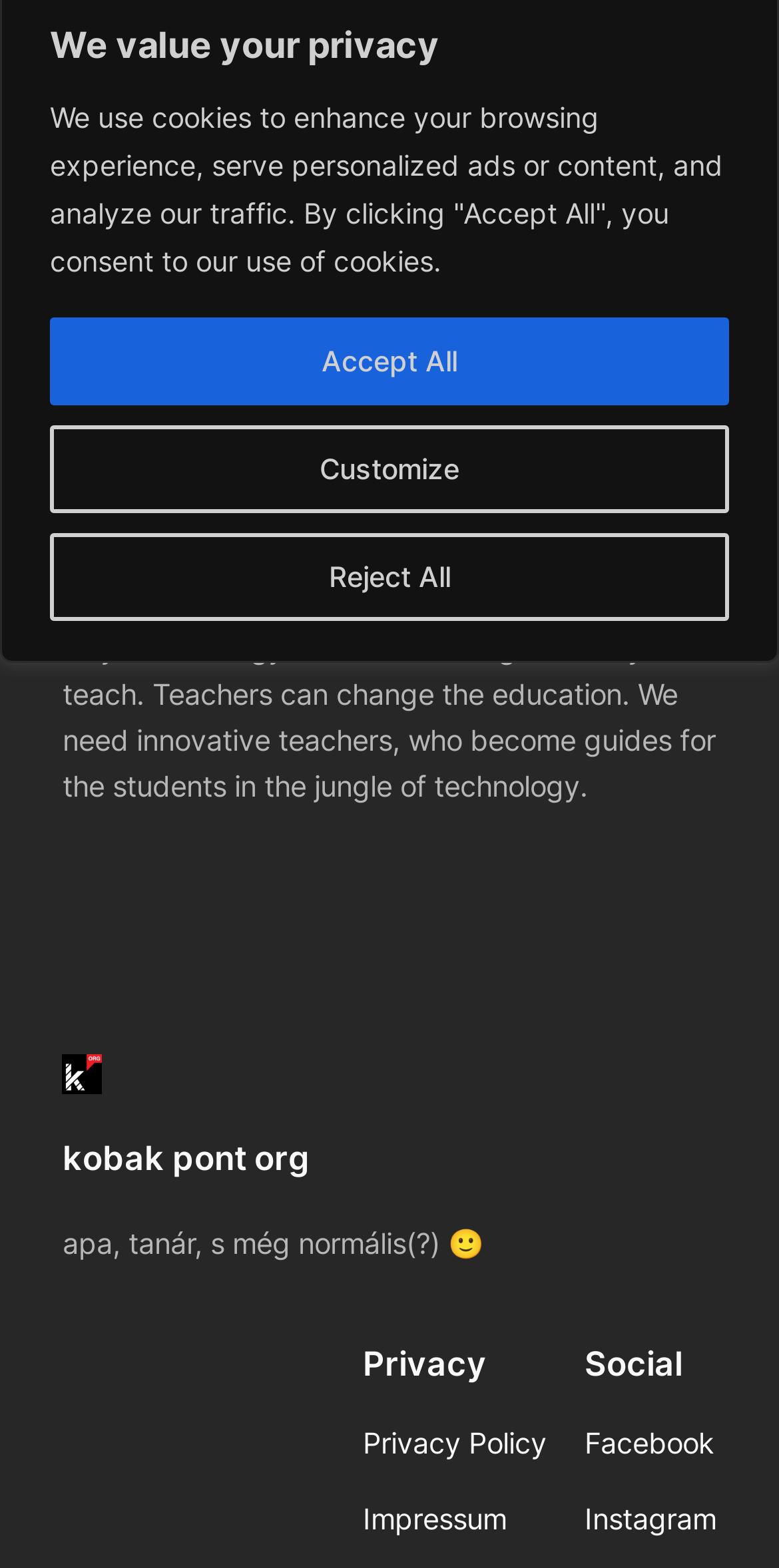From the given element description: "Facebook", find the bounding box for the UI element. Provide the coordinates as four float numbers between 0 and 1, in the order [left, top, right, bottom].

[0.751, 0.907, 0.917, 0.935]